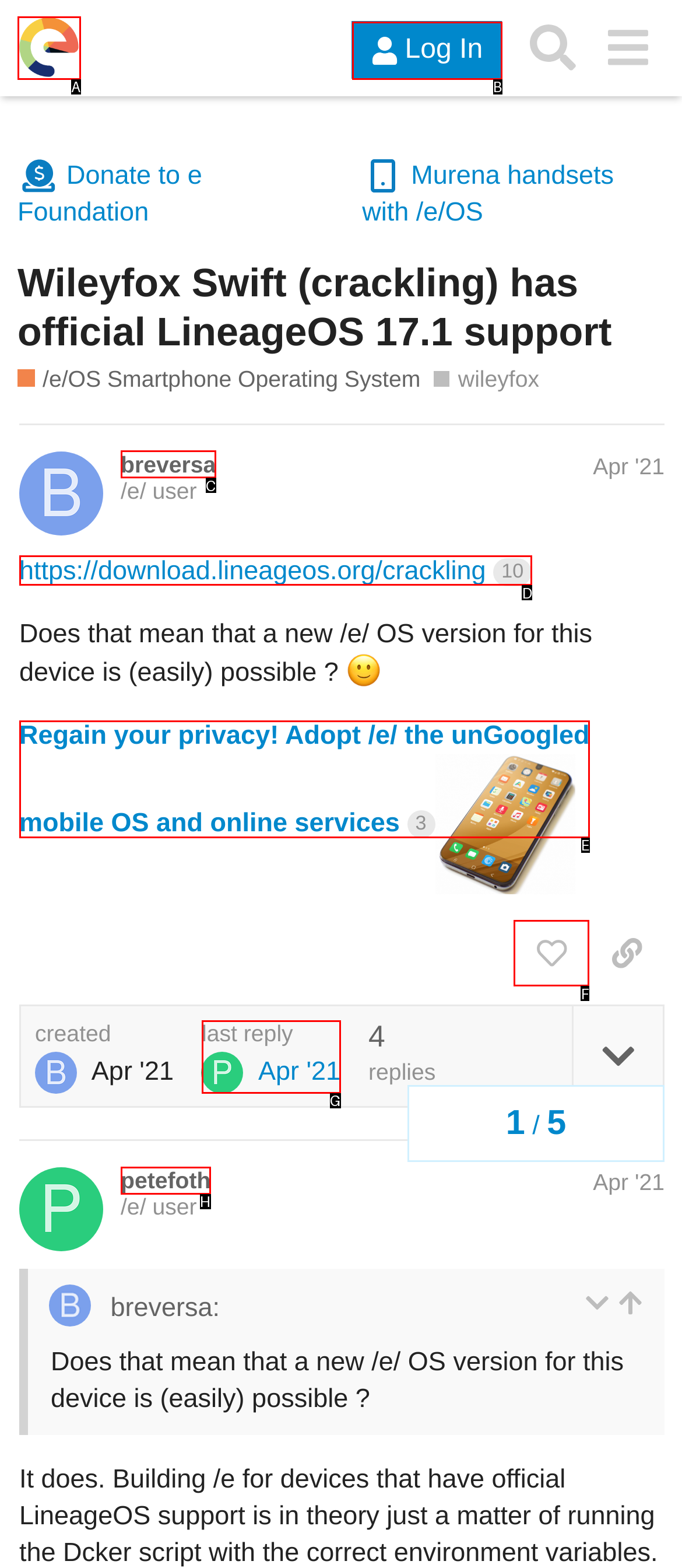What letter corresponds to the UI element to complete this task: Like this post
Answer directly with the letter.

F